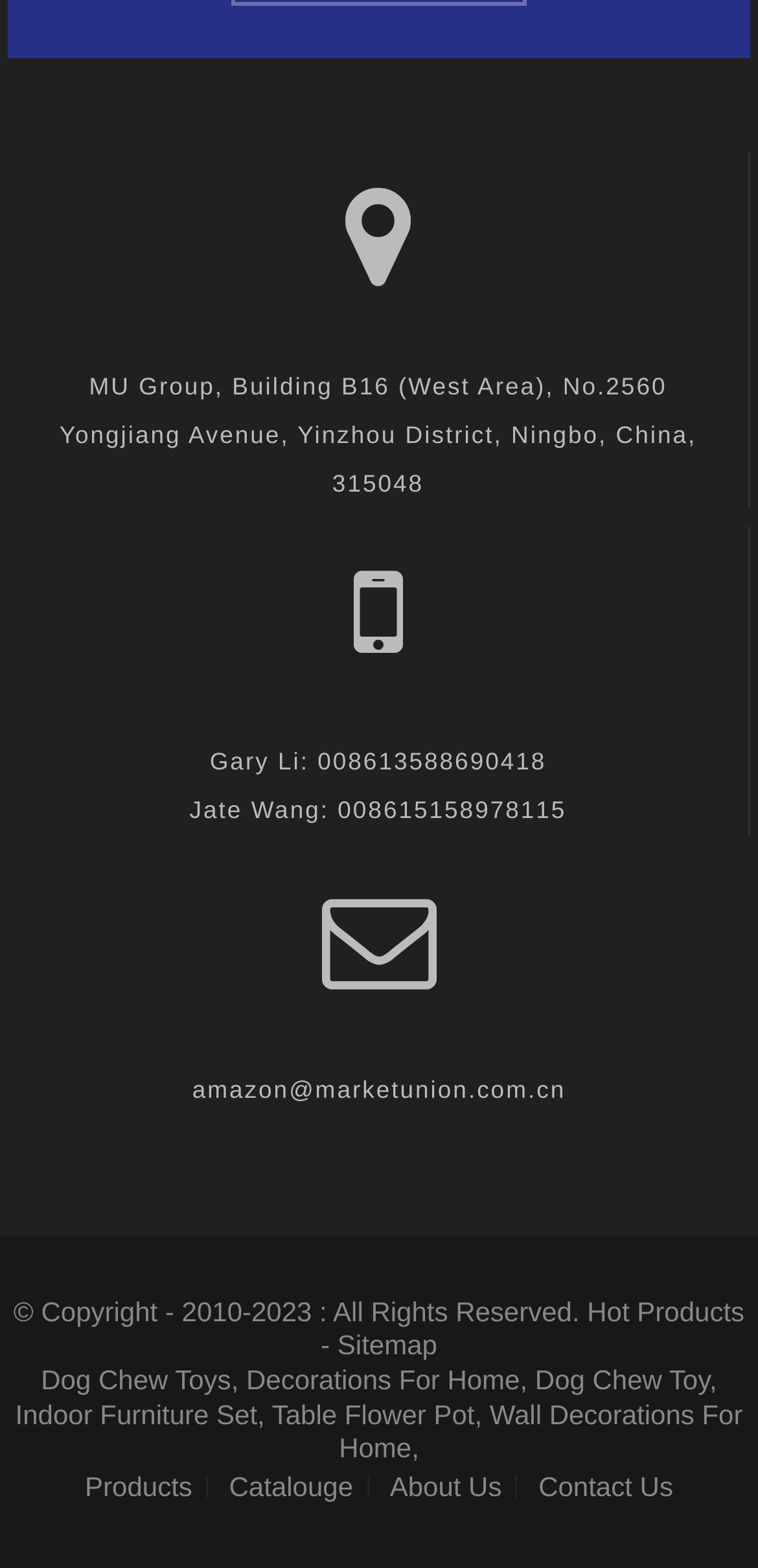Can you determine the bounding box coordinates of the area that needs to be clicked to fulfill the following instruction: "visit us"?

[0.078, 0.206, 0.92, 0.232]